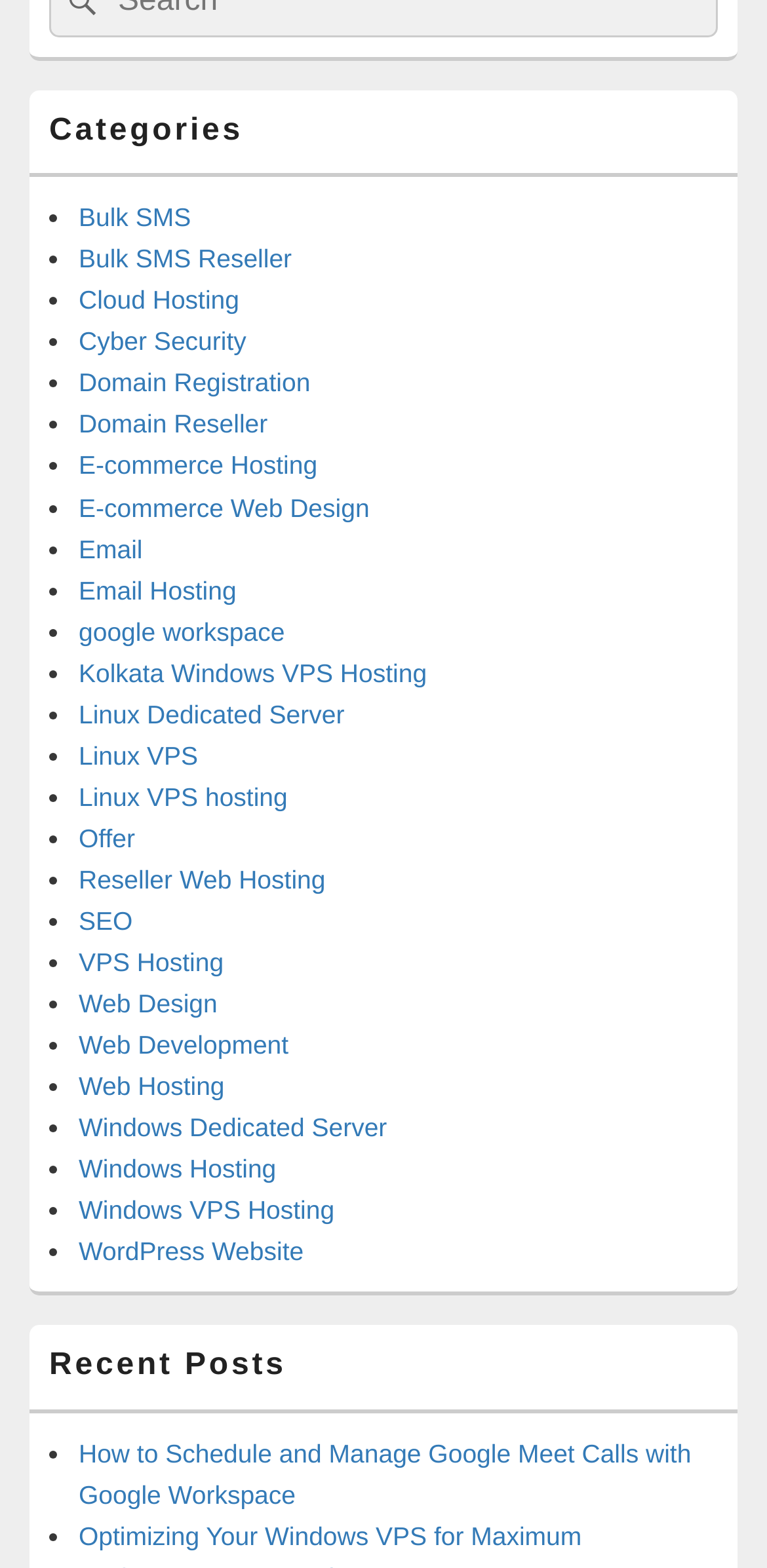Please locate the bounding box coordinates of the element that needs to be clicked to achieve the following instruction: "View Recent Posts". The coordinates should be four float numbers between 0 and 1, i.e., [left, top, right, bottom].

[0.038, 0.858, 0.962, 0.901]